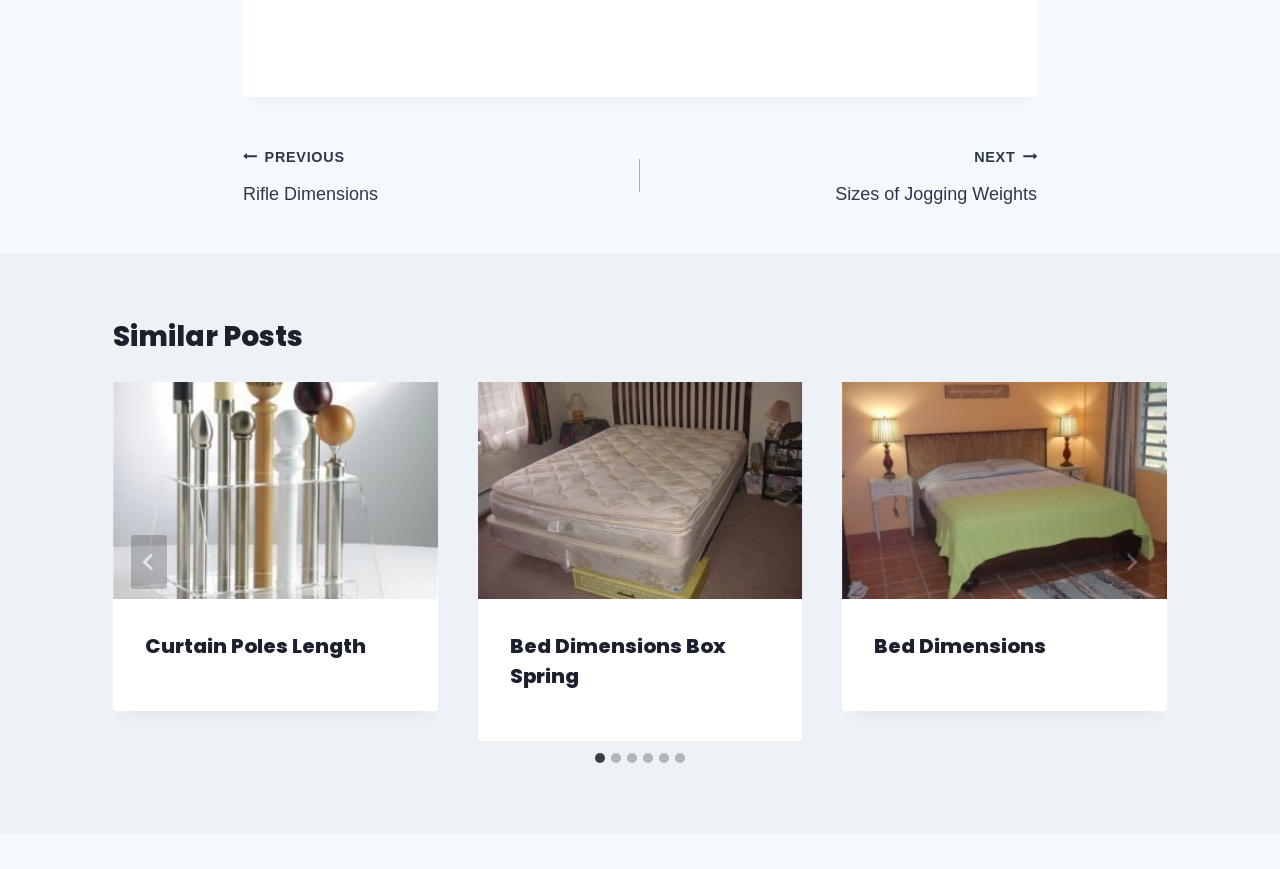Determine the bounding box coordinates (top-left x, top-left y, bottom-right x, bottom-right y) of the UI element described in the following text: aria-label="Go to last slide"

[0.102, 0.615, 0.13, 0.677]